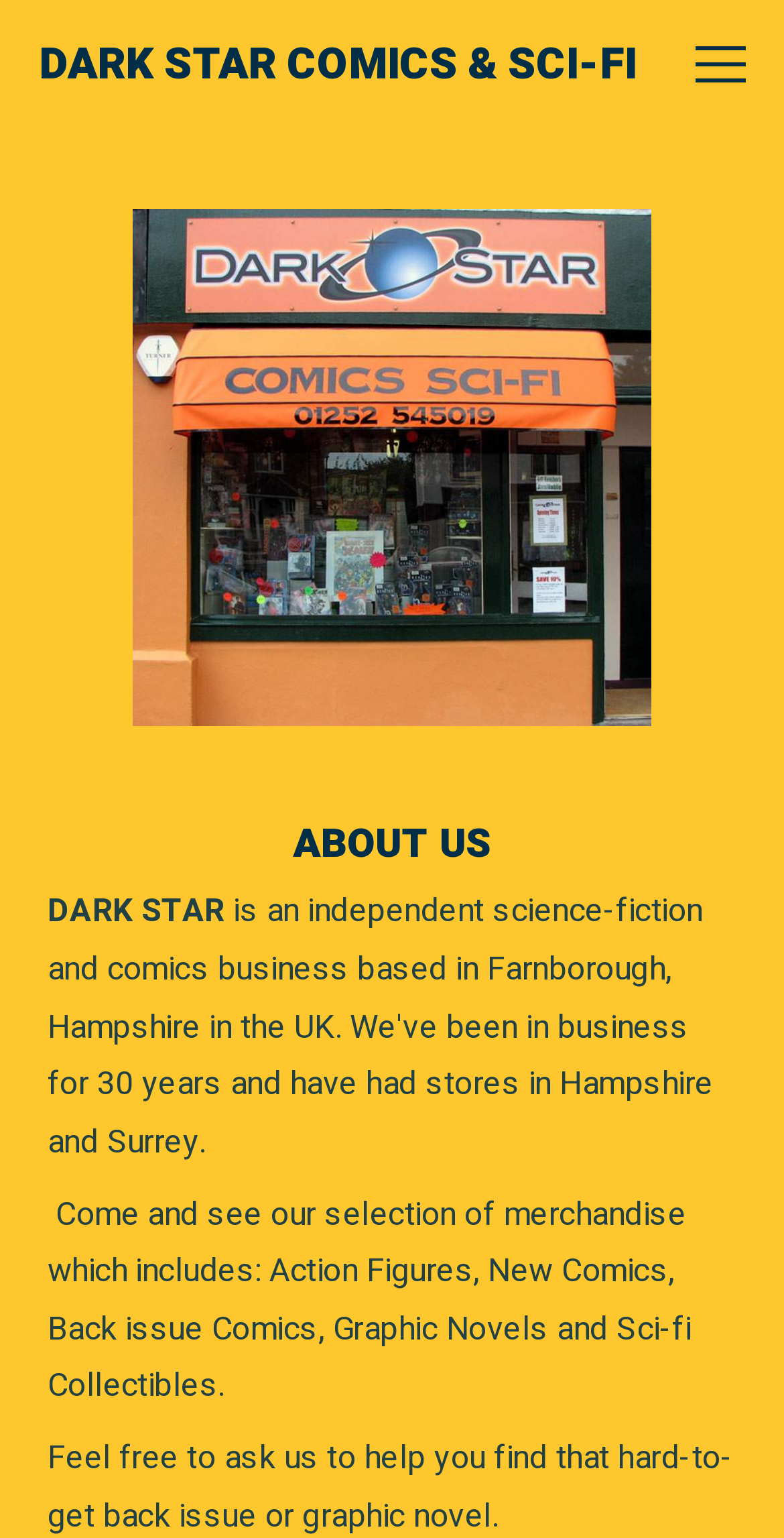What is the name of the store?
Please provide a comprehensive and detailed answer to the question.

The name of the store is prominently displayed as a heading at the top of the webpage, and it is also linked as 'DARK STAR COMICS & SCI-FI'.